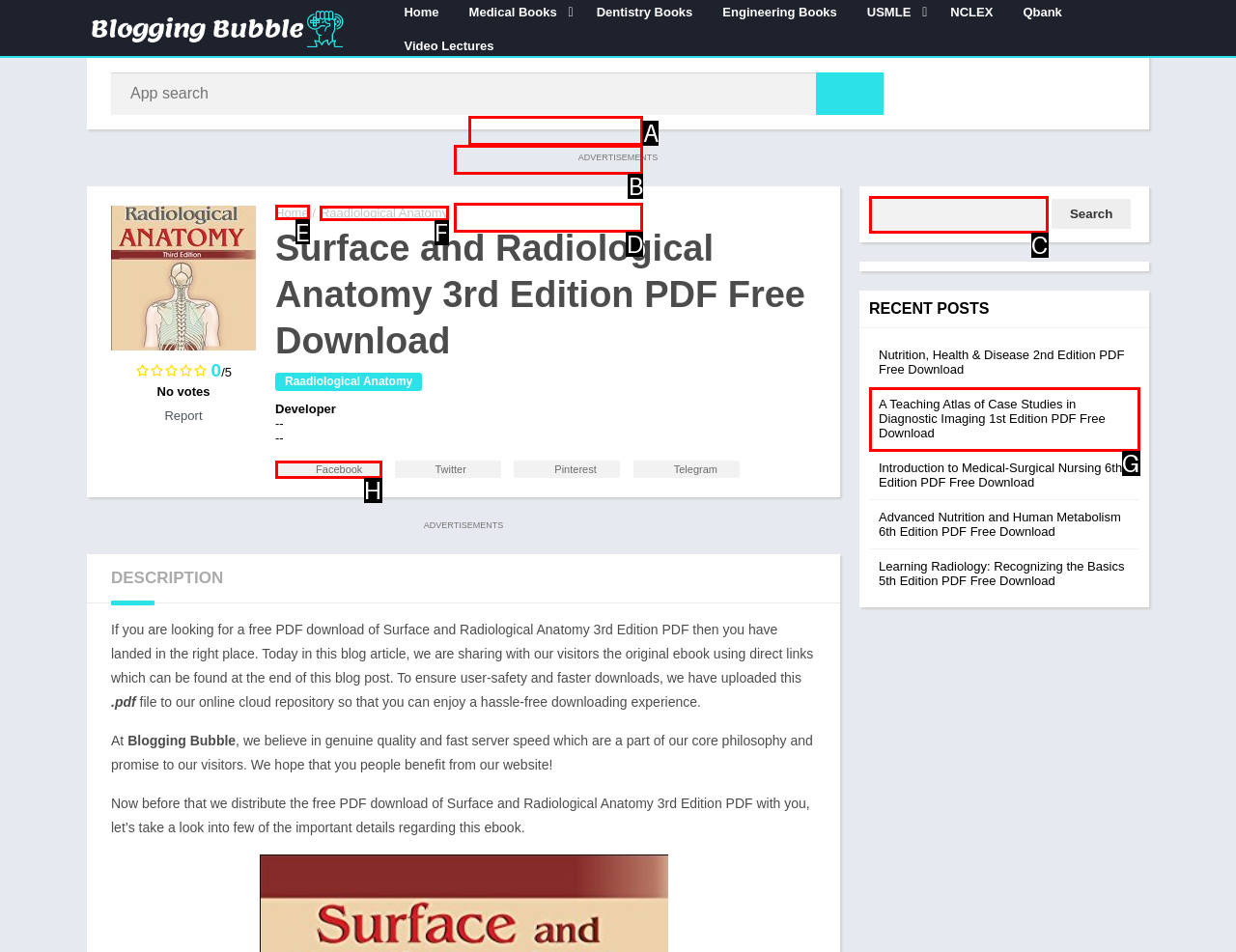Out of the given choices, which letter corresponds to the UI element required to Visit the Home page? Answer with the letter.

E